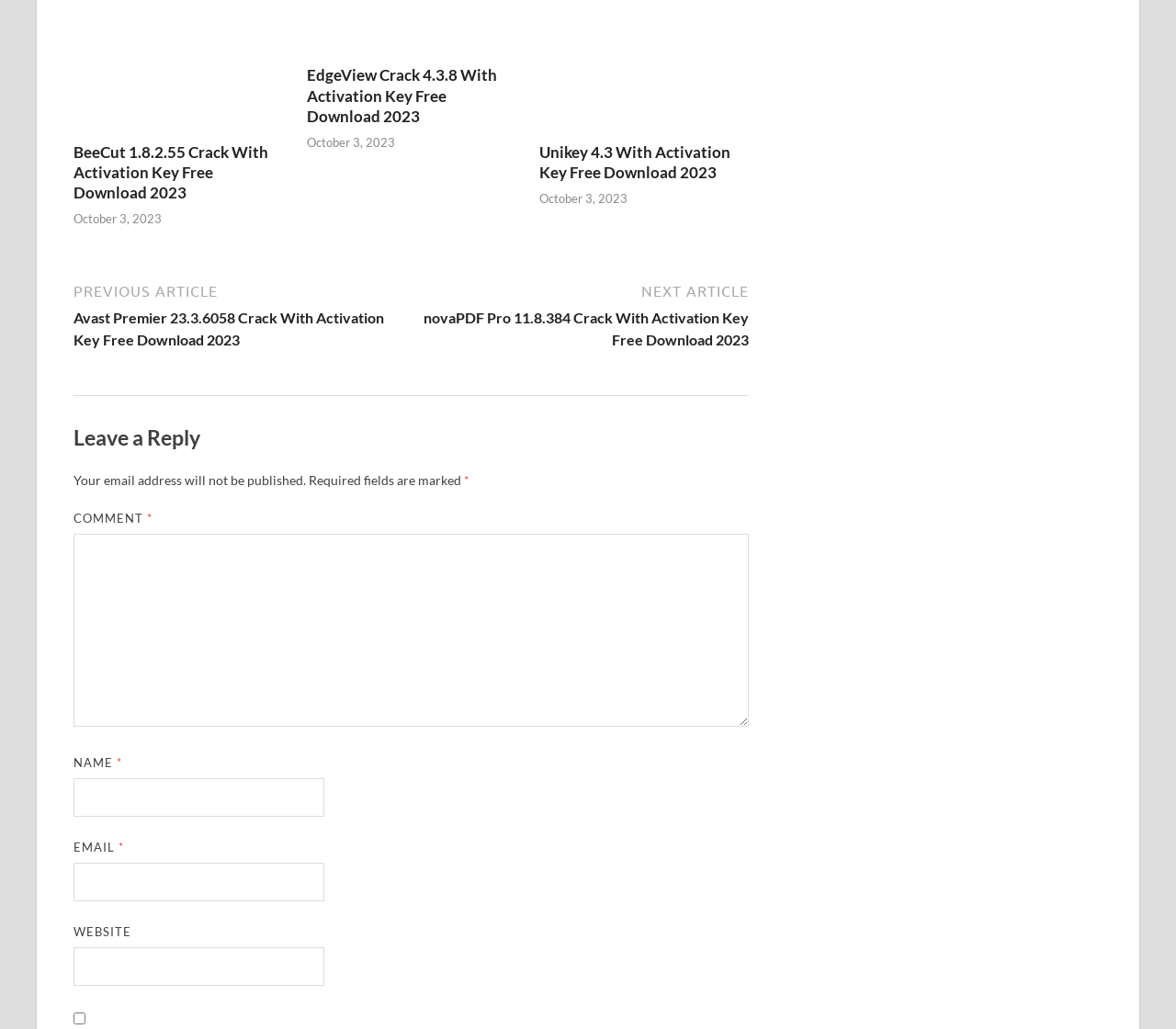Using the details from the image, please elaborate on the following question: How many links are there in the 'Posts' navigation section?

I looked at the 'Posts' navigation section and found two links: 'Avast Premier 23.3.6058 Crack With Activation Key Free Download 2023' and 'novaPDF Pro 11.8.384 Crack With Activation Key Free Download 2023'.